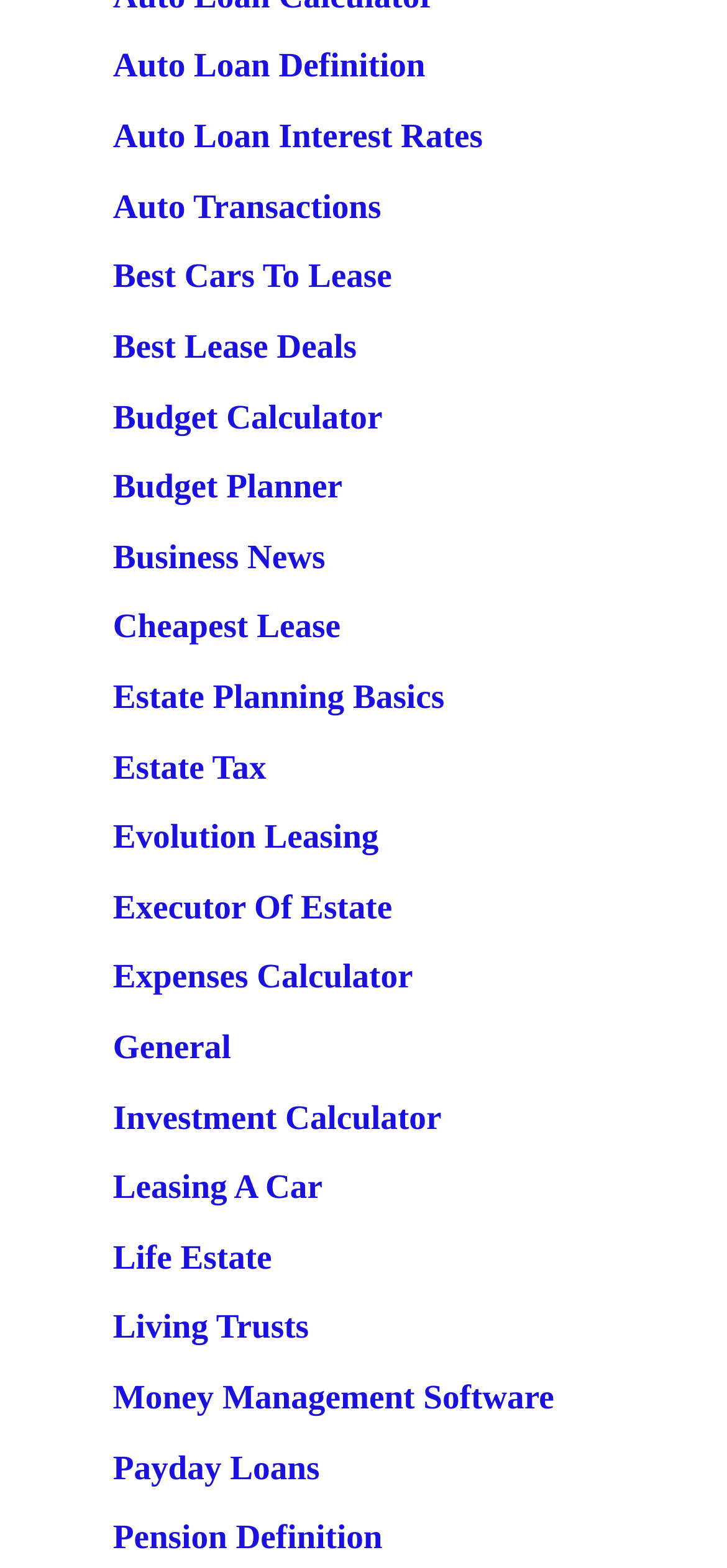Respond to the question below with a concise word or phrase:
What is the first link on the webpage?

Auto Loan Definition